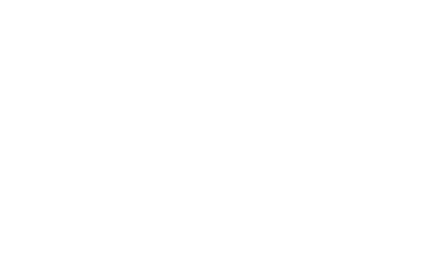What is the purpose of the logo?
Using the information presented in the image, please offer a detailed response to the question.

The logo serves as a visual anchor for the company's brand presence on the webpage, which means it is designed to represent the company's identity and values, and to create a professional and quality image that aligns with its mission to provide customized solutions and products to clients worldwide.